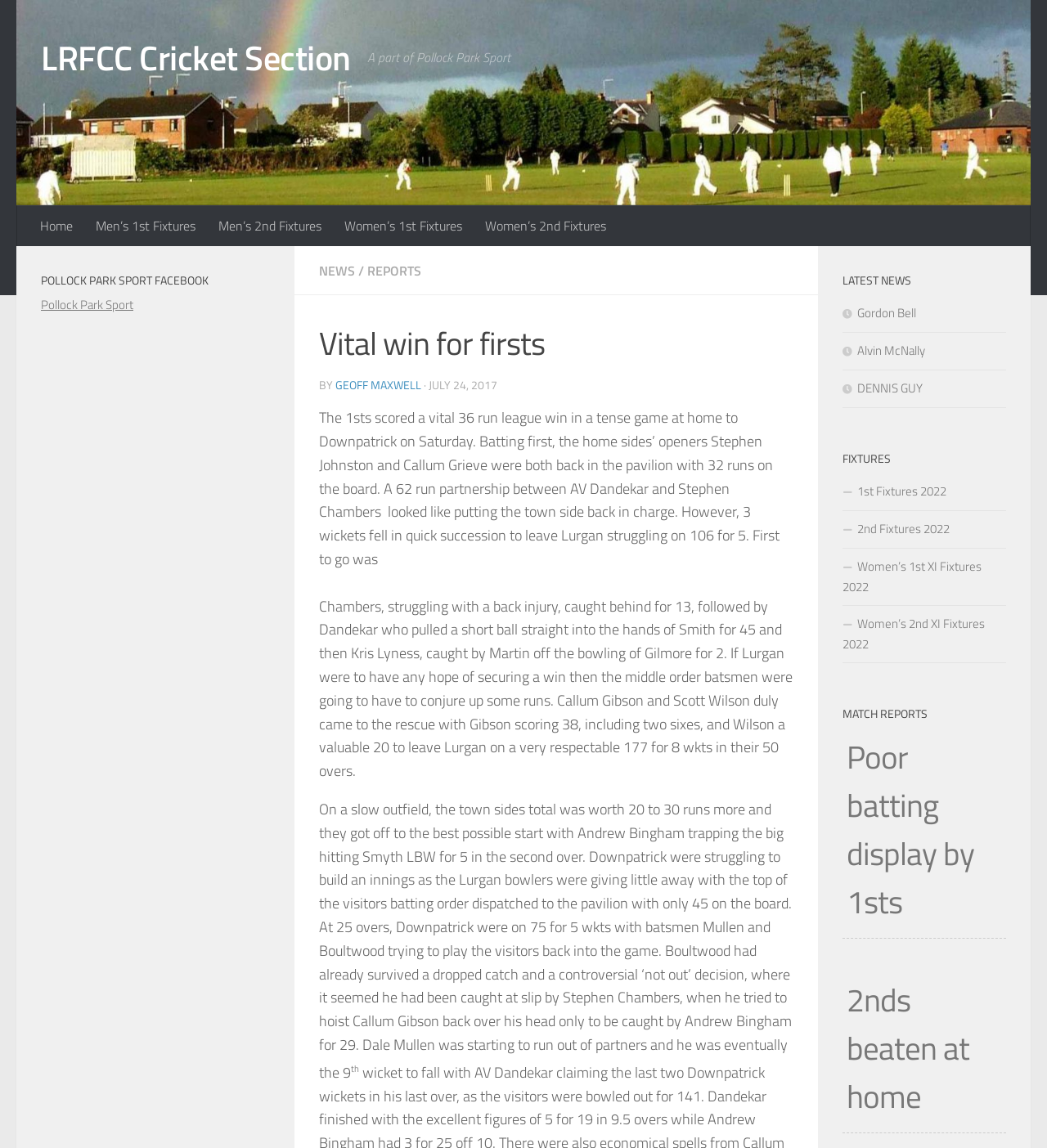Use a single word or phrase to answer the following:
What is the name of the park where the sport is played?

Pollock Park